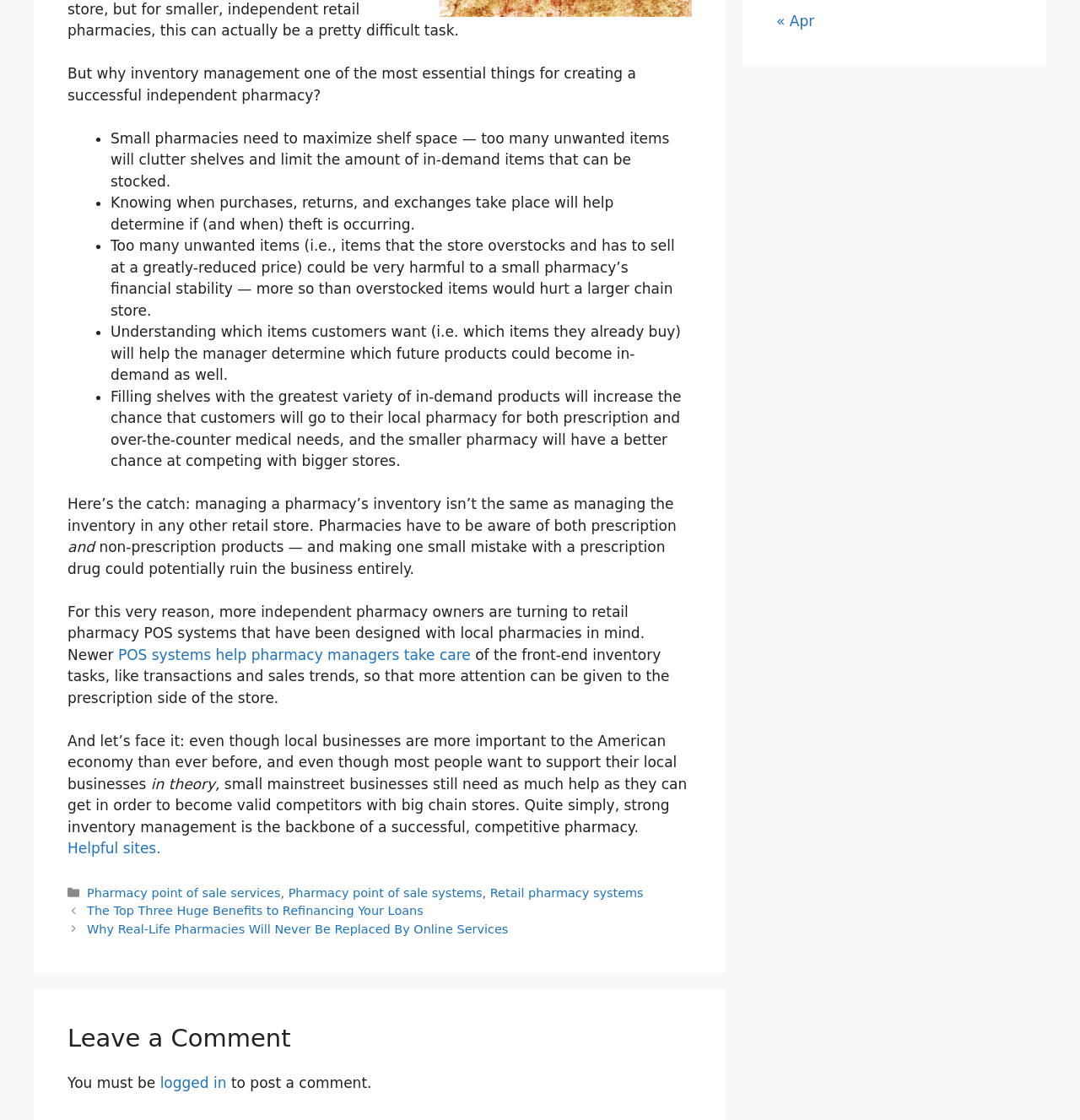Determine the bounding box coordinates (top-left x, top-left y, bottom-right x, bottom-right y) of the UI element described in the following text: Godta alle

None